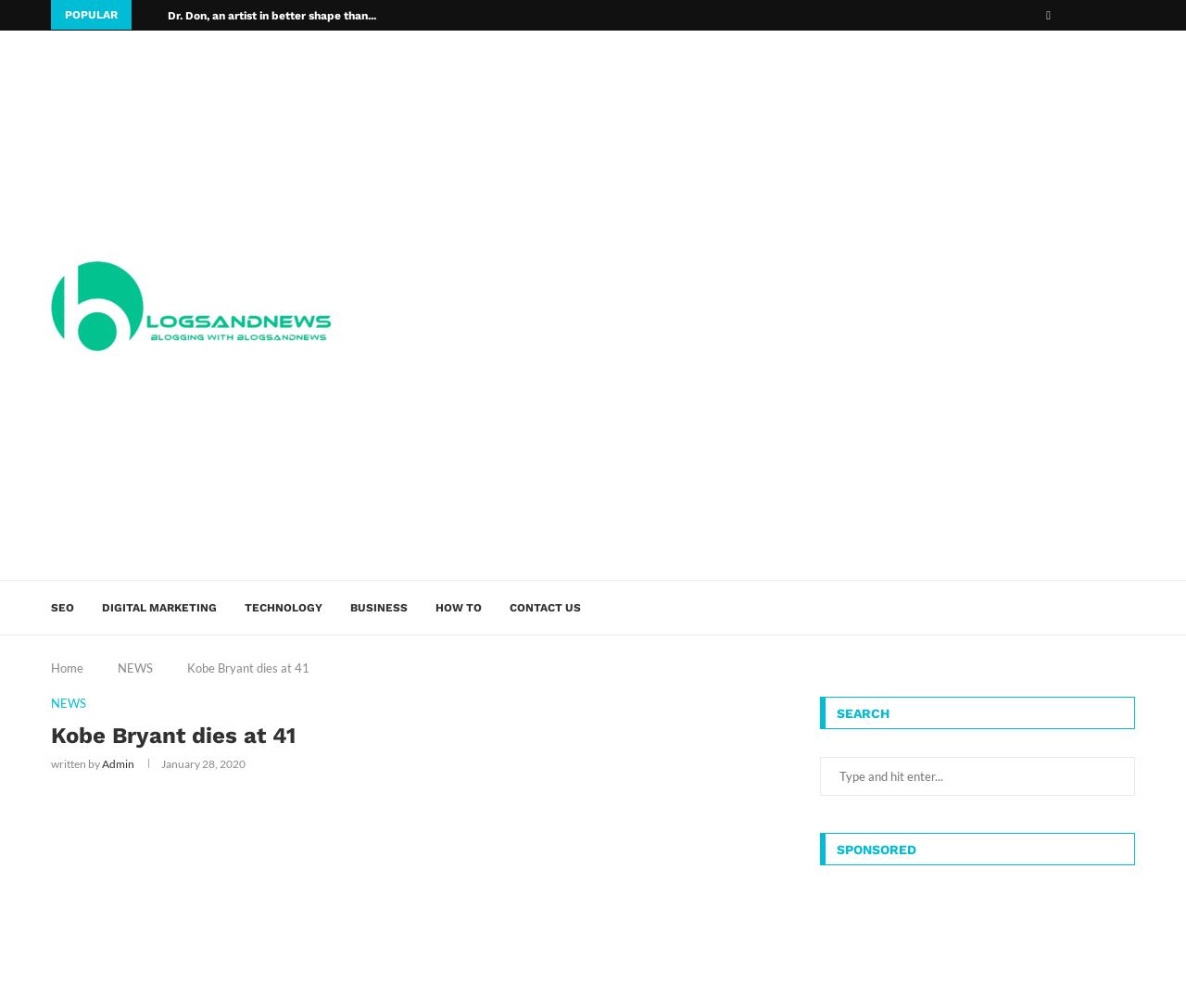Find the bounding box coordinates of the area to click in order to follow the instruction: "Click on the 'SEO' link".

[0.043, 0.577, 0.062, 0.63]